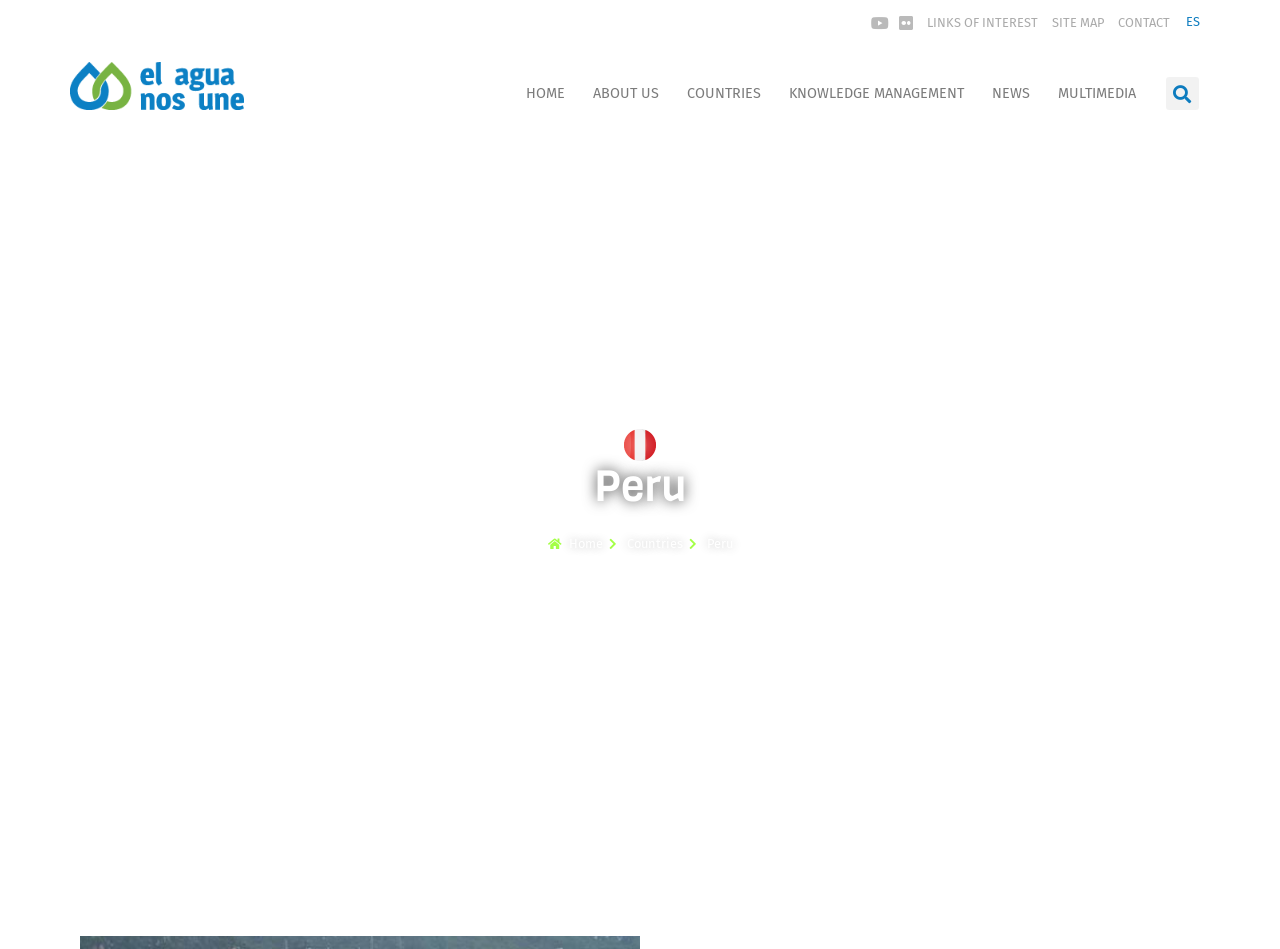What is the last link in the top navigation bar?
Using the image, respond with a single word or phrase.

MULTIMEDIA